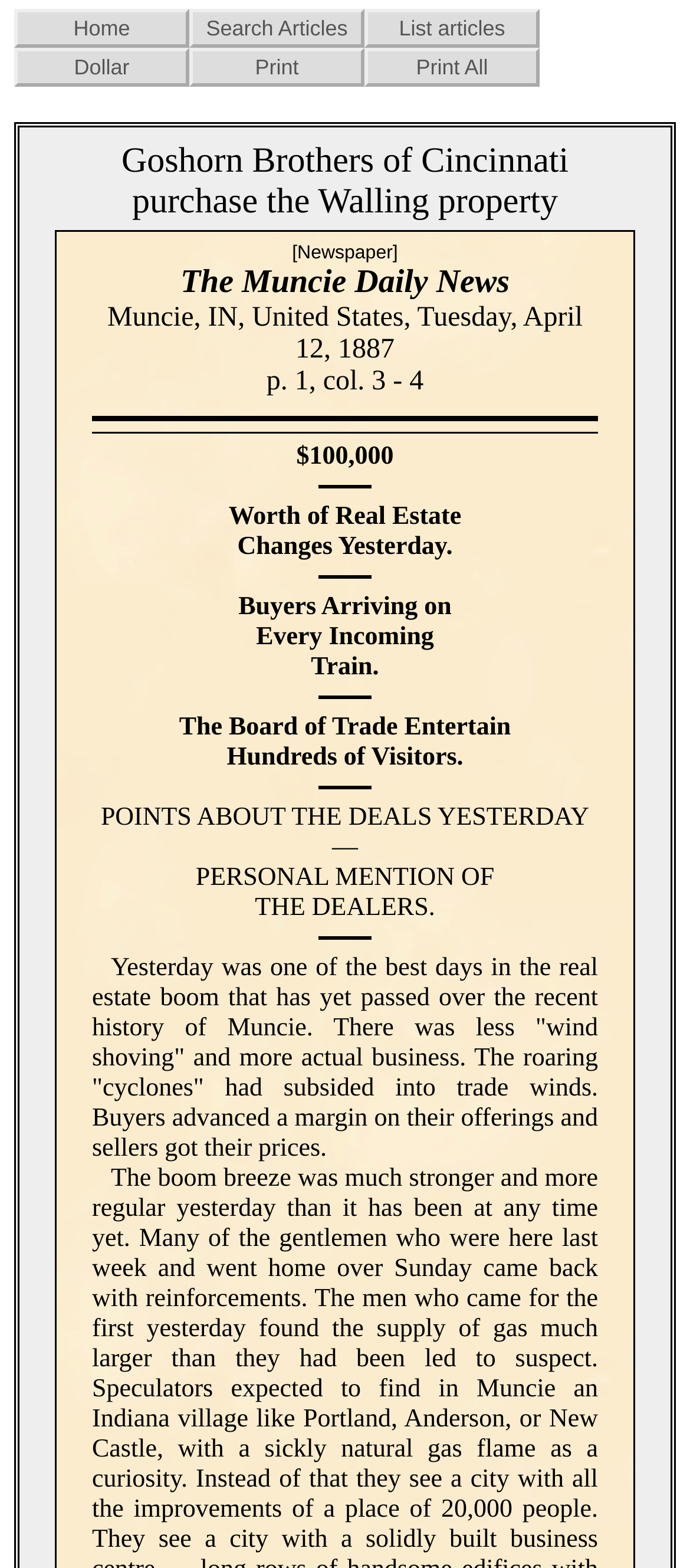Please study the image and answer the question comprehensively:
How many columns does the newspaper article span?

I found the answer by looking at the text within the gridcell element, which mentions 'p. 1, col. 3 - 4', indicating that the article spans two columns.